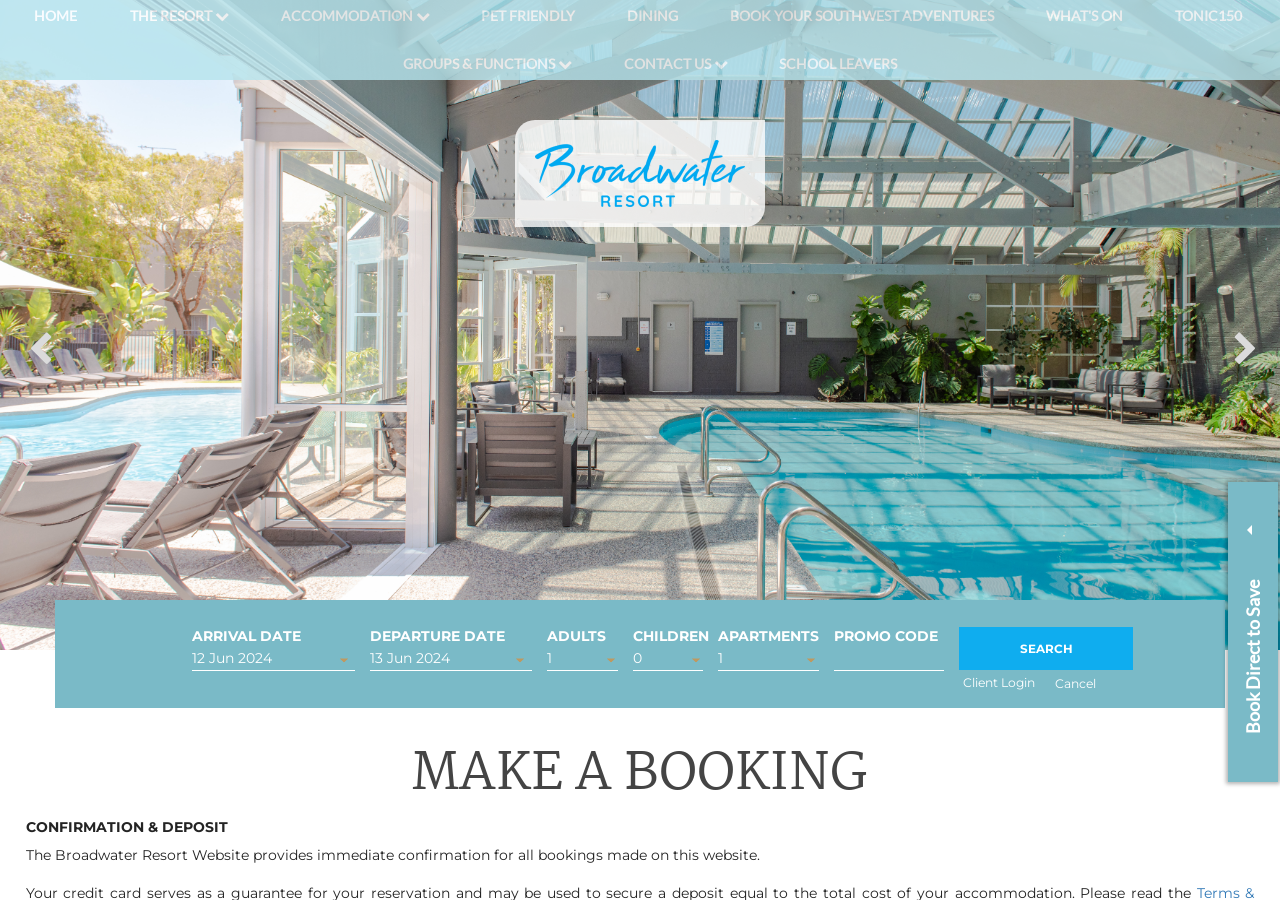Determine the bounding box coordinates of the element that should be clicked to execute the following command: "Search for available bookings".

[0.749, 0.697, 0.885, 0.745]